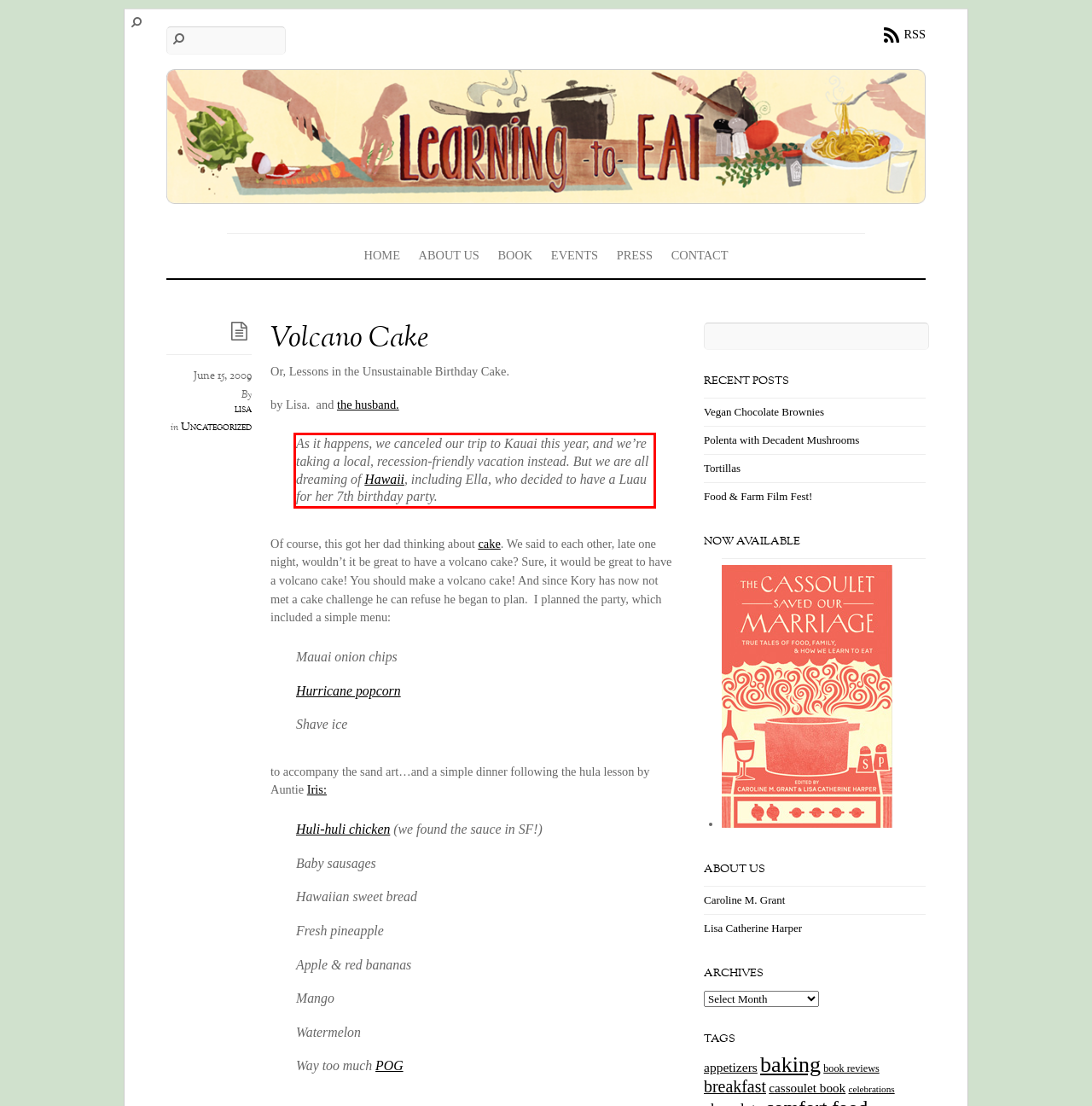With the provided screenshot of a webpage, locate the red bounding box and perform OCR to extract the text content inside it.

As it happens, we canceled our trip to Kauai this year, and we’re taking a local, recession-friendly vacation instead. But we are all dreaming of Hawaii, including Ella, who decided to have a Luau for her 7th birthday party.